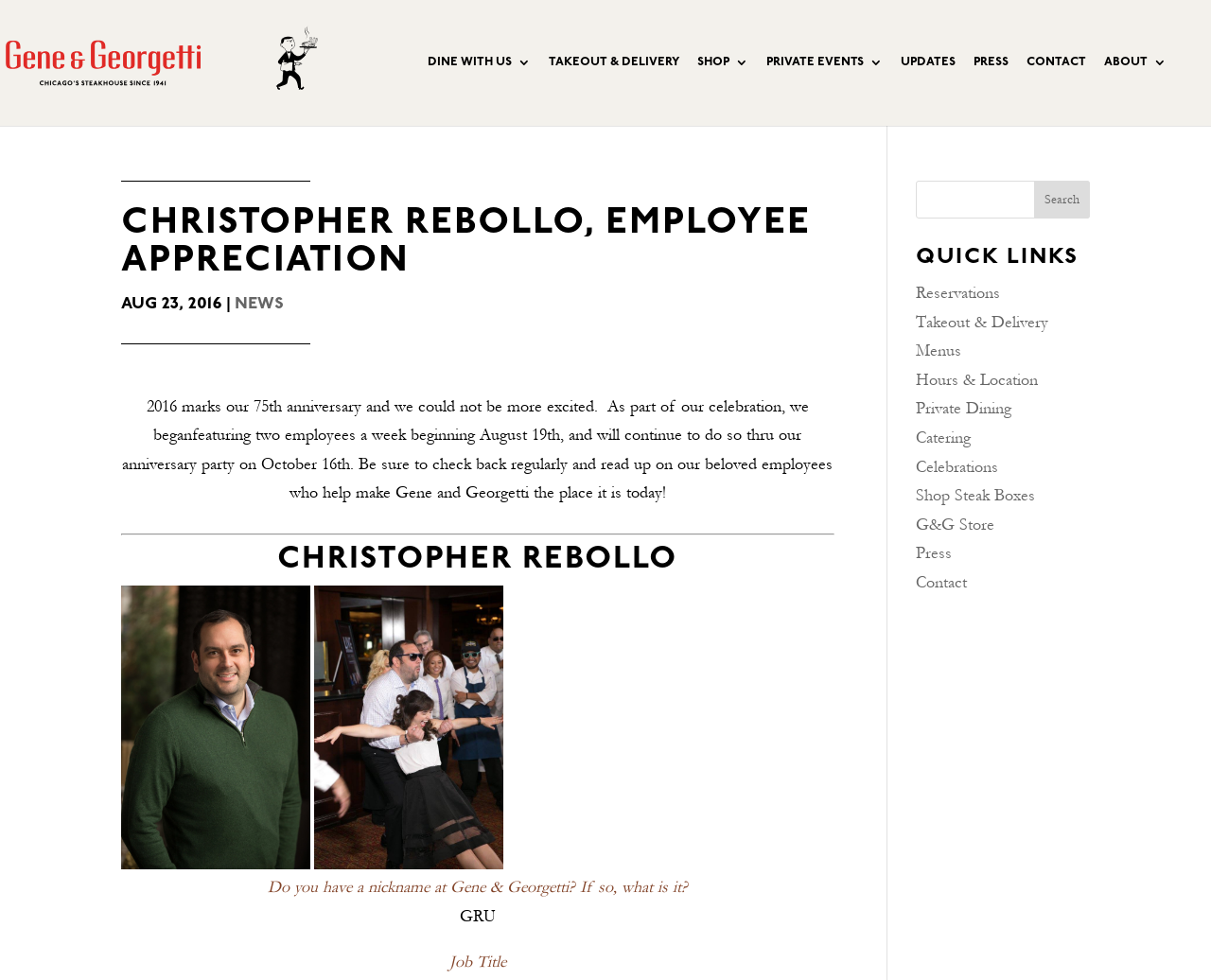Locate the bounding box coordinates of the area to click to fulfill this instruction: "View Christopher Rebollo's employee appreciation page". The bounding box should be presented as four float numbers between 0 and 1, in the order [left, top, right, bottom].

[0.1, 0.184, 0.689, 0.296]